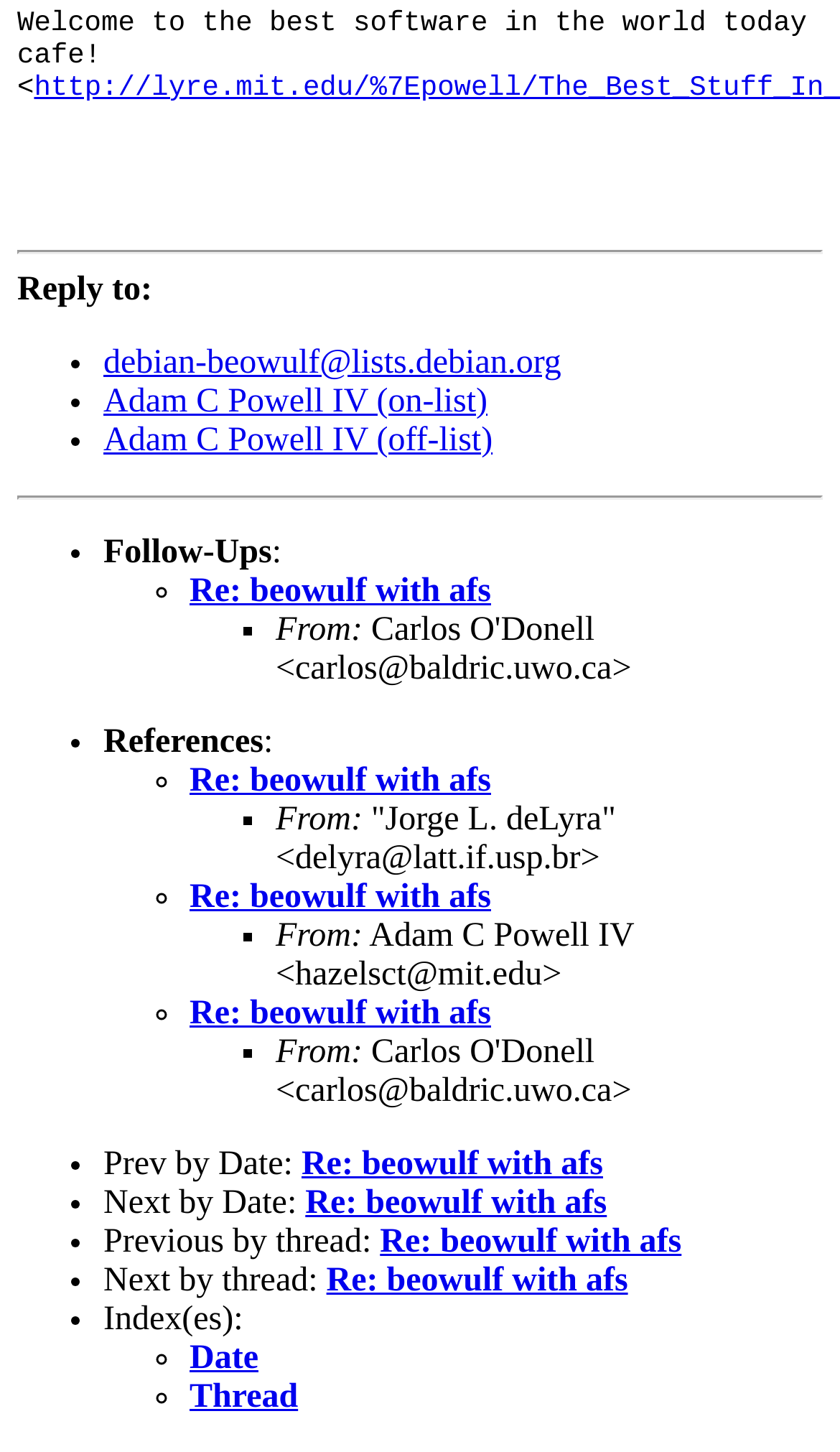Determine the bounding box coordinates of the clickable region to execute the instruction: "View Follow-Ups". The coordinates should be four float numbers between 0 and 1, denoted as [left, top, right, bottom].

[0.123, 0.368, 0.324, 0.393]